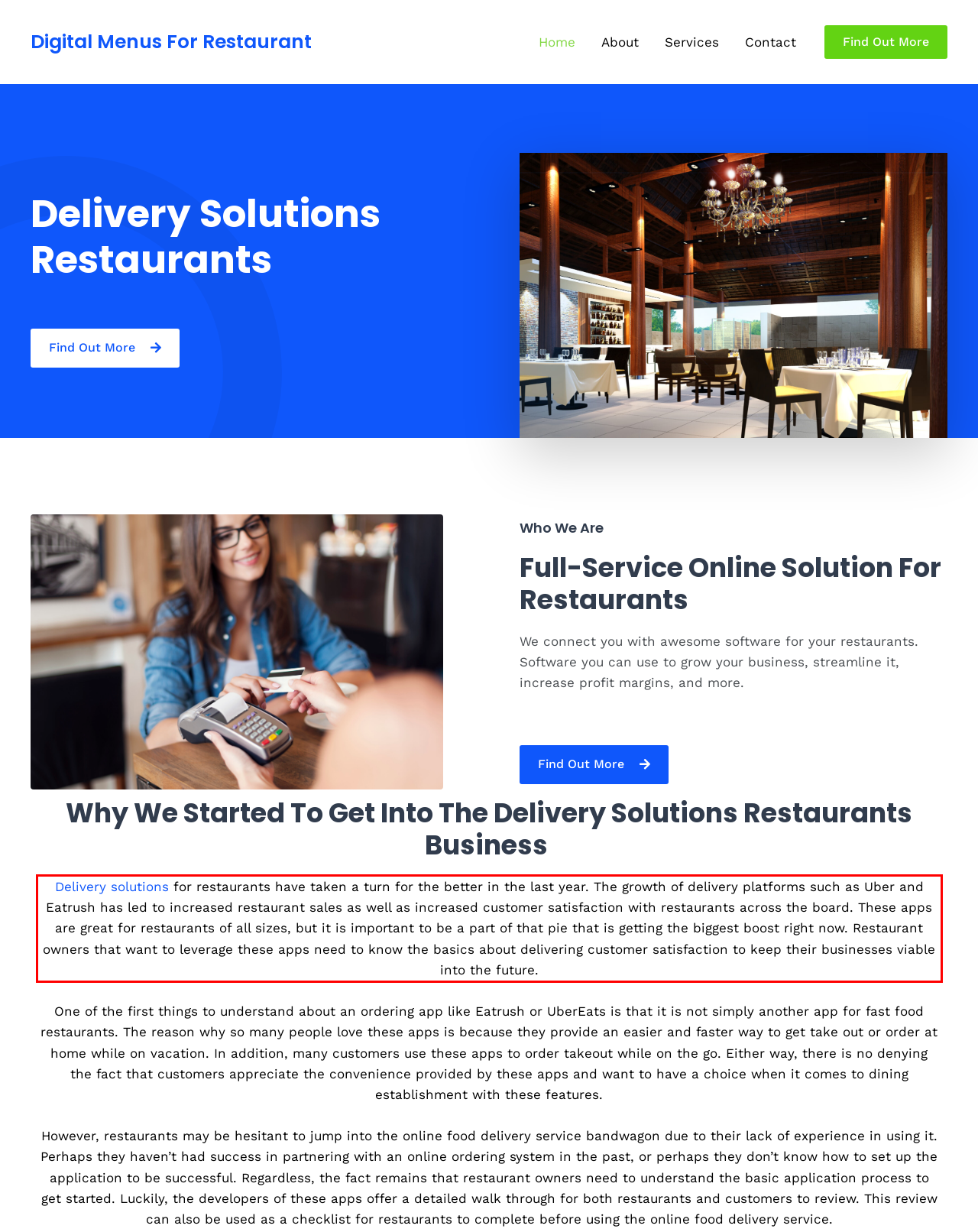Given a webpage screenshot, locate the red bounding box and extract the text content found inside it.

Delivery solutions for restaurants have taken a turn for the better in the last year. The growth of delivery platforms such as Uber and Eatrush has led to increased restaurant sales as well as increased customer satisfaction with restaurants across the board. These apps are great for restaurants of all sizes, but it is important to be a part of that pie that is getting the biggest boost right now. Restaurant owners that want to leverage these apps need to know the basics about delivering customer satisfaction to keep their businesses viable into the future.